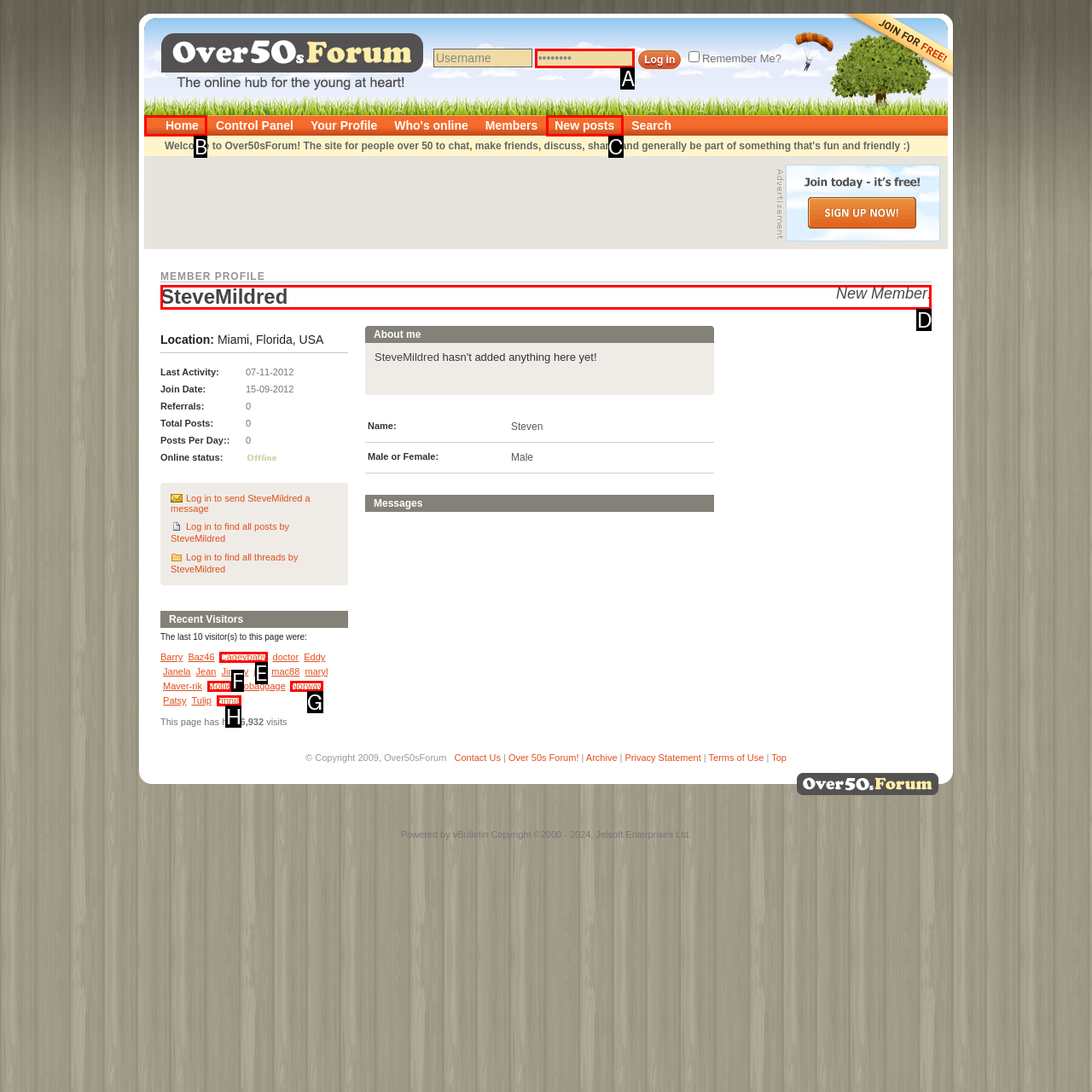Tell me which letter corresponds to the UI element that will allow you to View SteveMildred's profile. Answer with the letter directly.

D